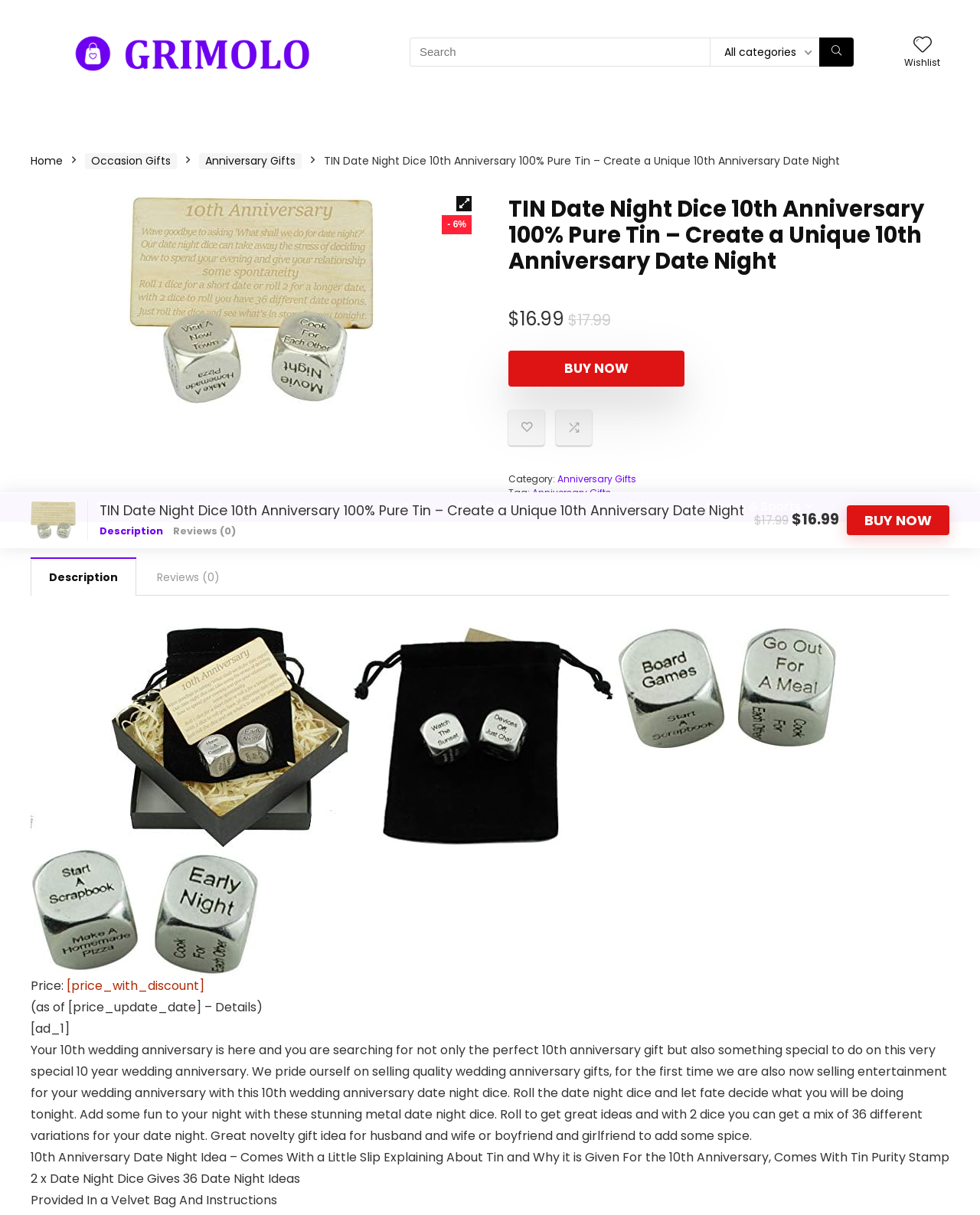What is the price of the product?
Based on the visual details in the image, please answer the question thoroughly.

The price of the product can be found in the description section, where it is stated as 'Price: [price_with_discount]' and further specified as '$16.99'.